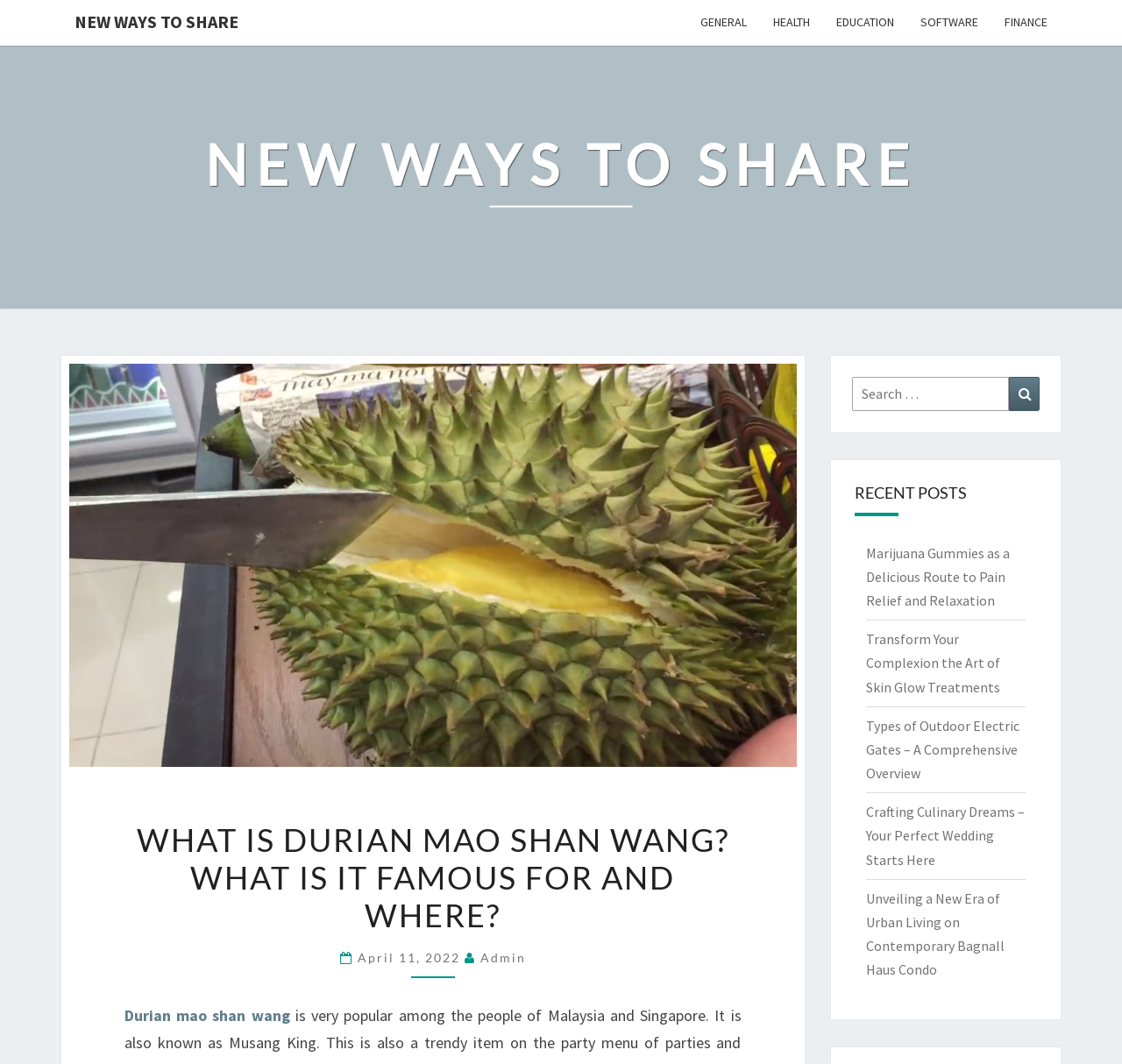What is the author of the latest article?
Please give a detailed answer to the question using the information shown in the image.

By examining the webpage, I can see that the author of the latest article is 'Admin' which is indicated by the link element next to the date of the article.